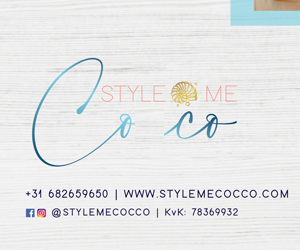Please give a succinct answer using a single word or phrase:
What is the color of the scripted brand name?

Blue and coral